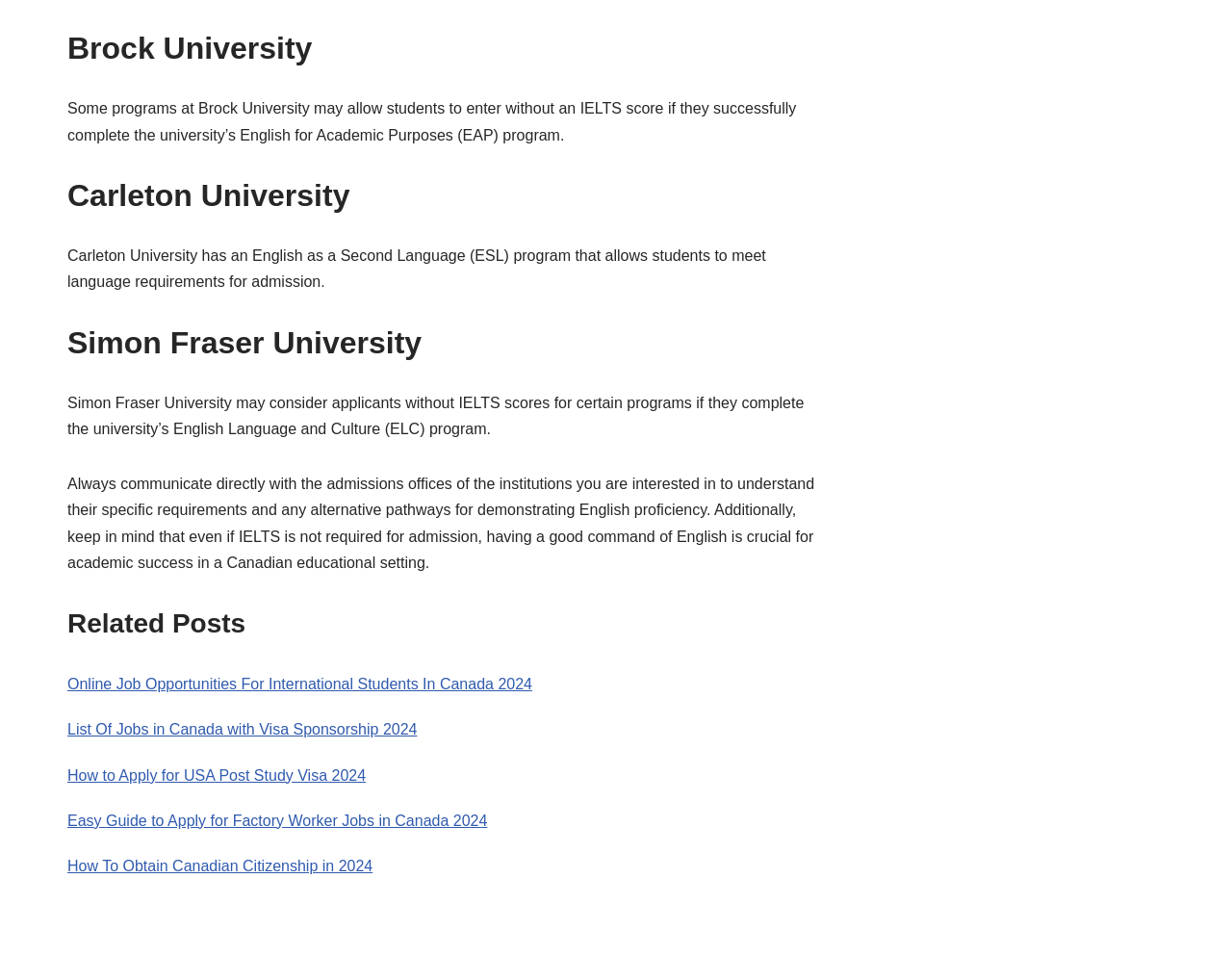How many links are in the Related Posts section?
Respond to the question with a well-detailed and thorough answer.

By counting the links in the Related Posts section, I can see that there are five links to other articles or posts, including 'Online Job Opportunities For International Students In Canada 2024', 'List Of Jobs in Canada with Visa Sponsorship 2024', and so on.